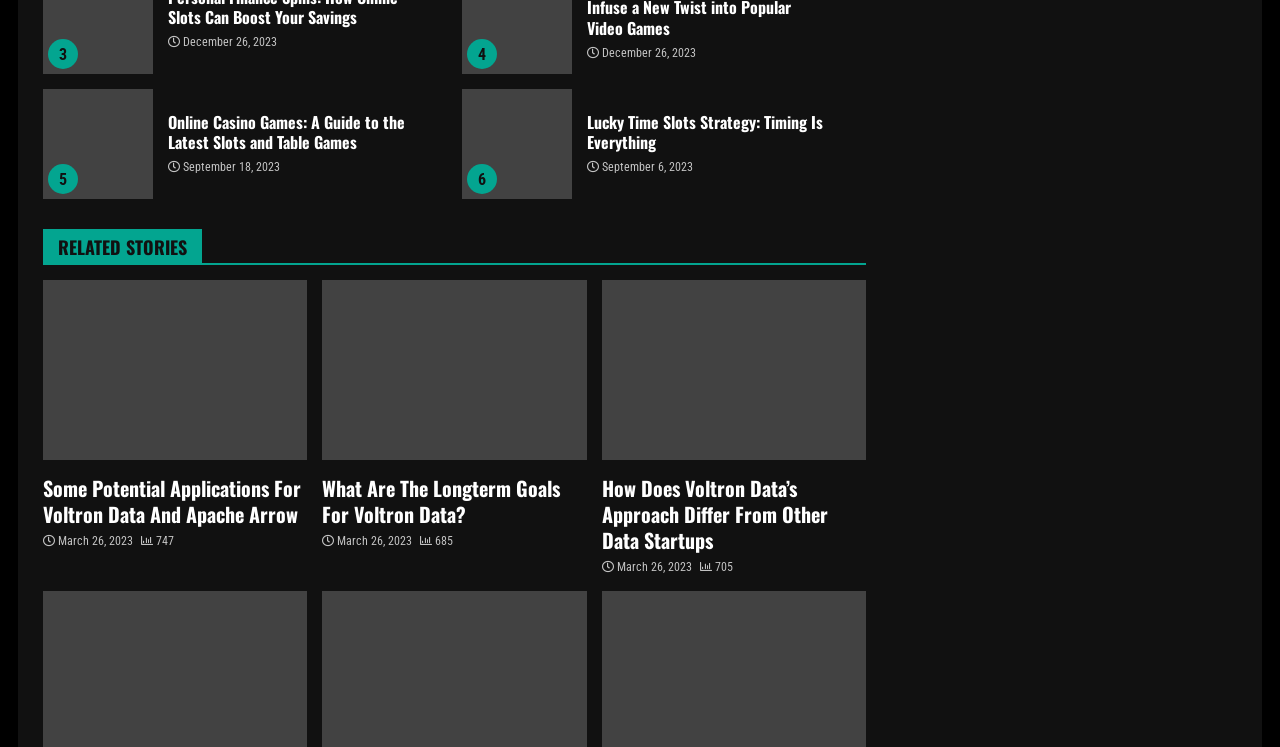What is the title of the first article on the webpage?
Deliver a detailed and extensive answer to the question.

I looked at the top of the webpage and found the first article, which is titled 'Online Casino Games: A Guide to the Latest Slots and Table Games'.